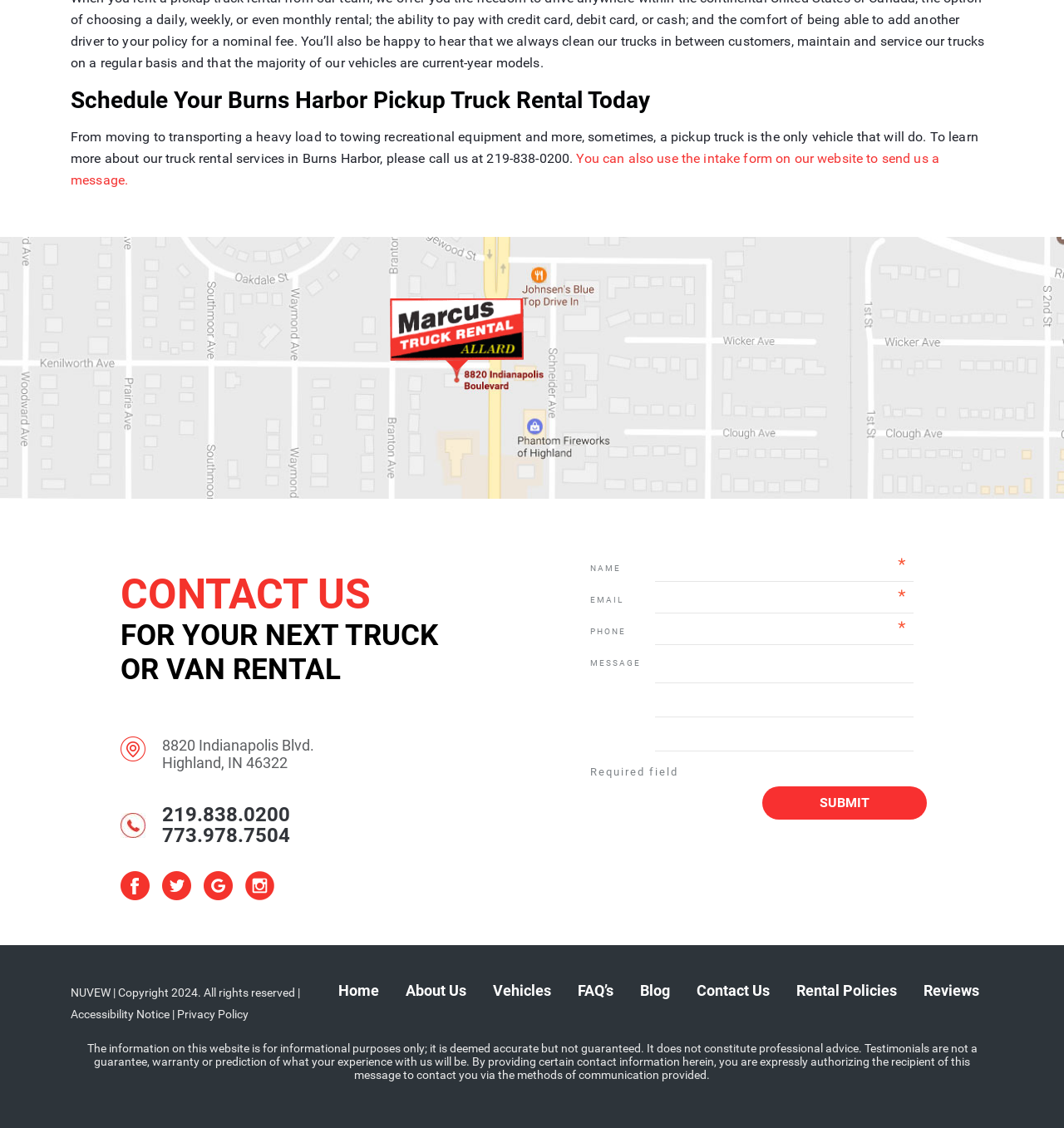Please determine the bounding box coordinates of the section I need to click to accomplish this instruction: "Submit the form".

[0.716, 0.697, 0.871, 0.727]